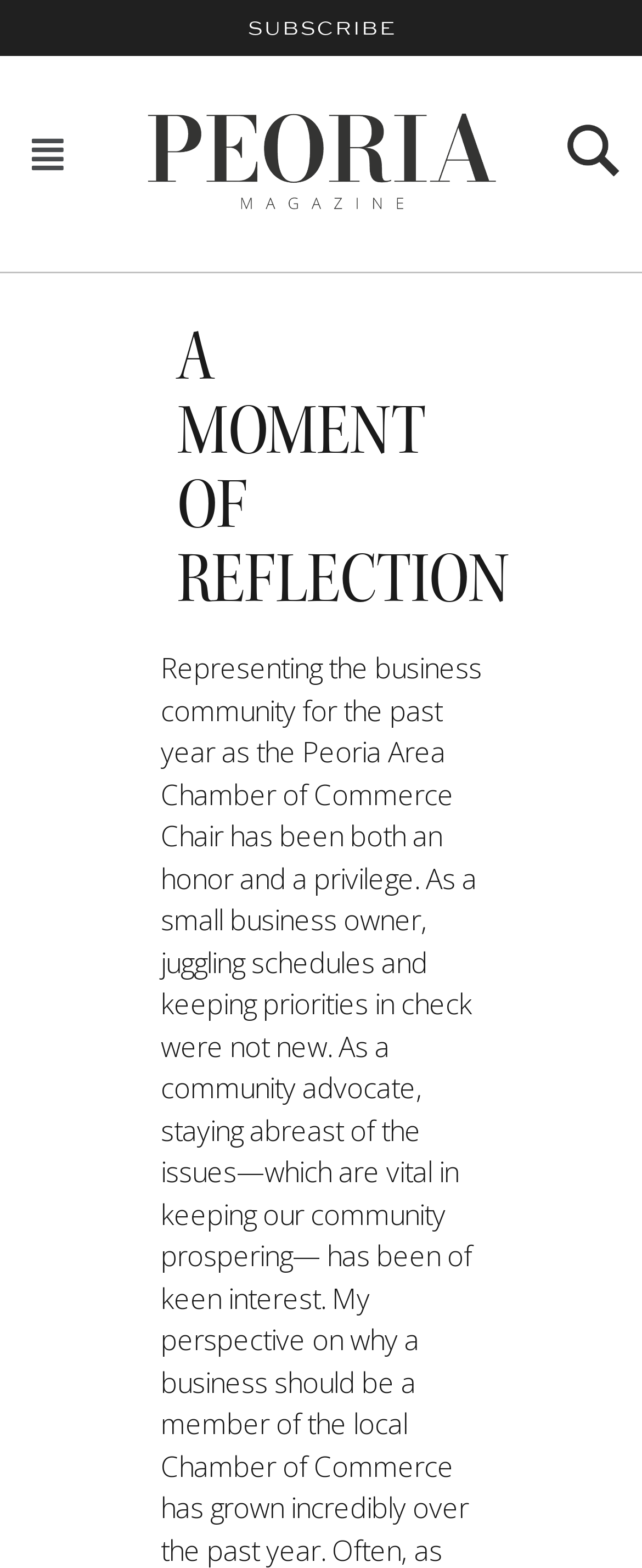Identify the bounding box of the HTML element described here: "We Couldn’t Find This Page". Provide the coordinates as four float numbers between 0 and 1: [left, top, right, bottom].

None